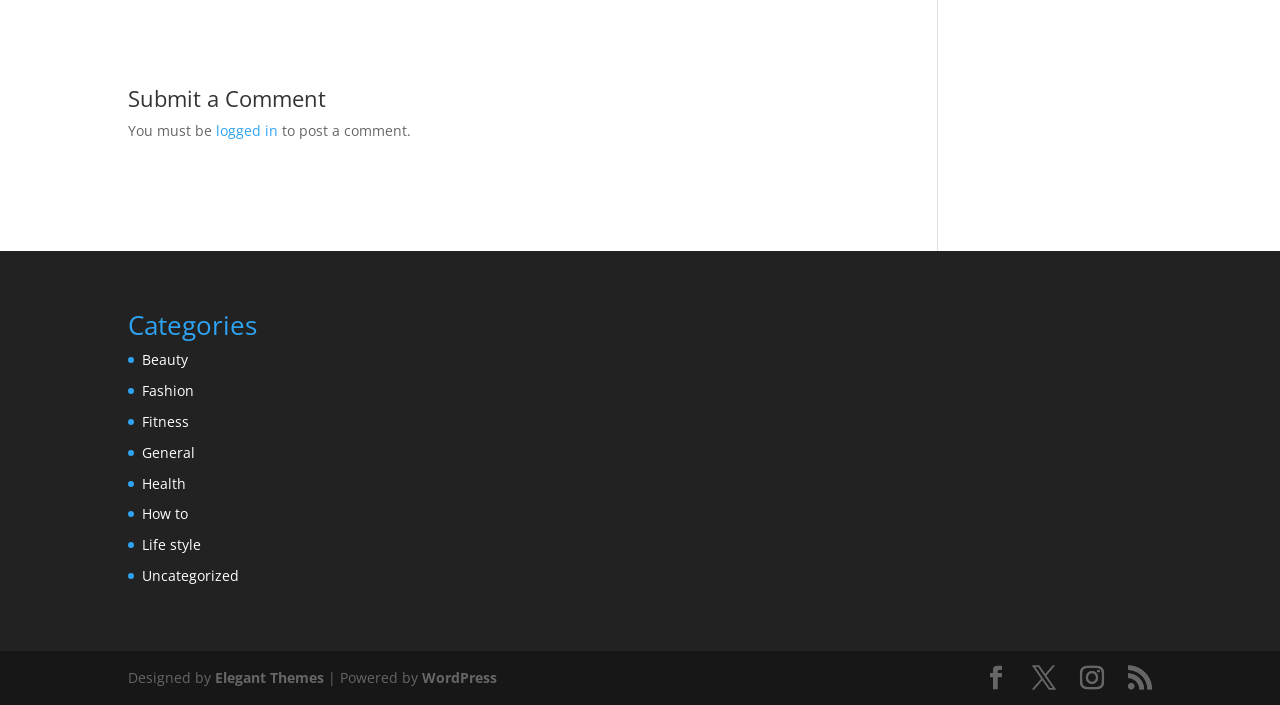How many categories are available?
Could you give a comprehensive explanation in response to this question?

I can see 9 links with category names such as 'Beauty', 'Fashion', 'Fitness', etc. which suggests that there are 9 categories available.